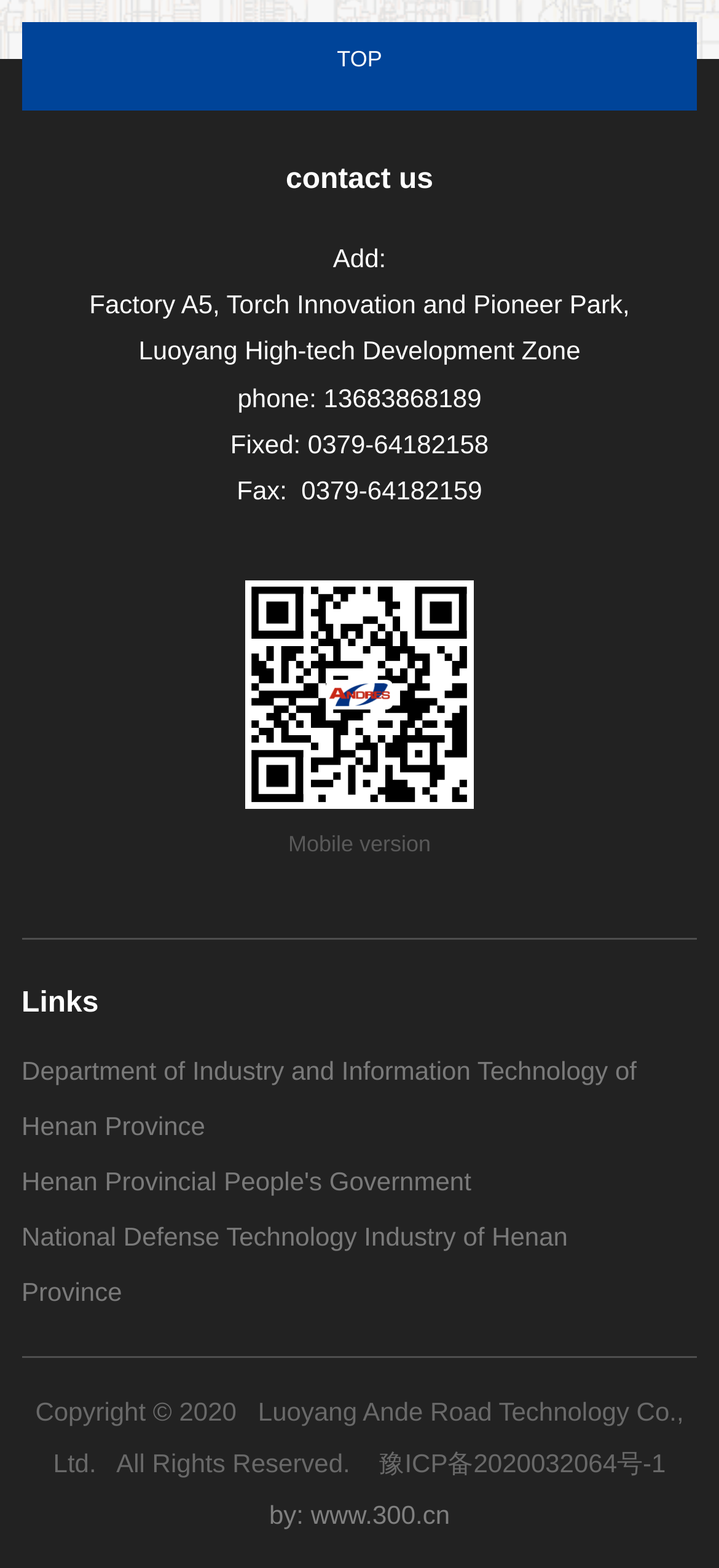Locate the bounding box coordinates of the element you need to click to accomplish the task described by this instruction: "click contact us".

[0.397, 0.105, 0.603, 0.125]